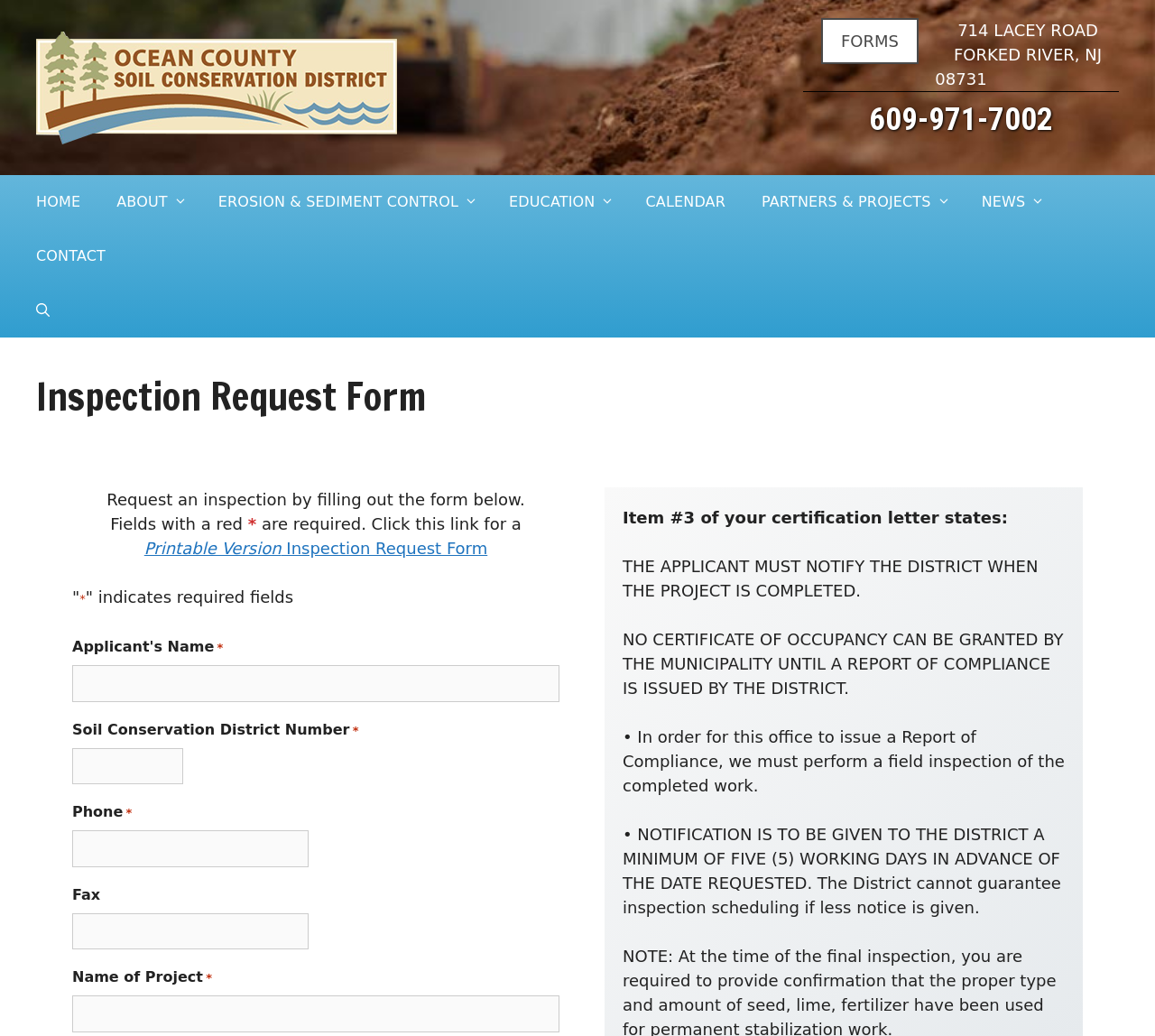Determine the title of the webpage and give its text content.

Inspection Request Form